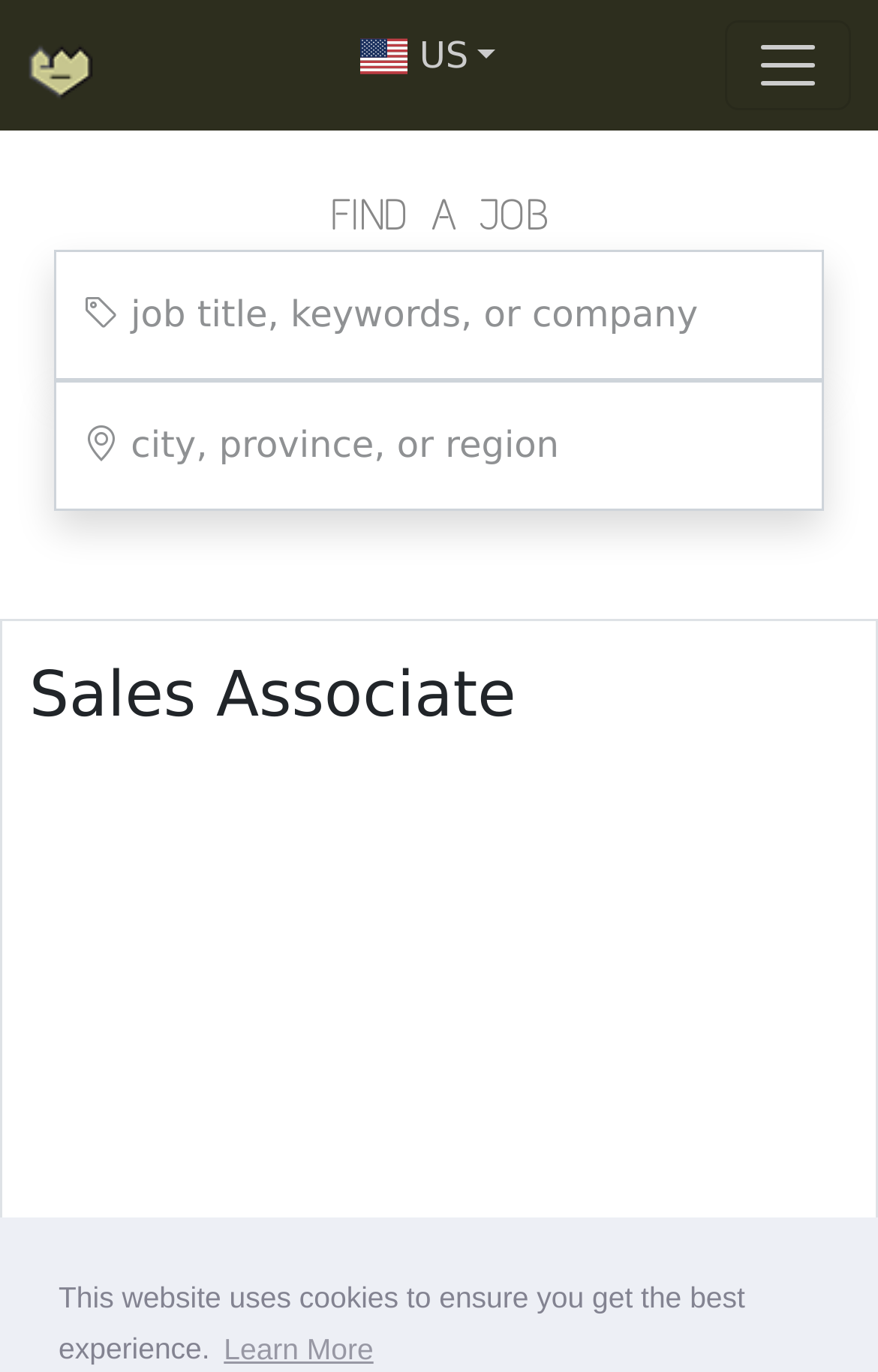Give a one-word or short phrase answer to the question: 
What is the website's domain name?

envy-mag.com